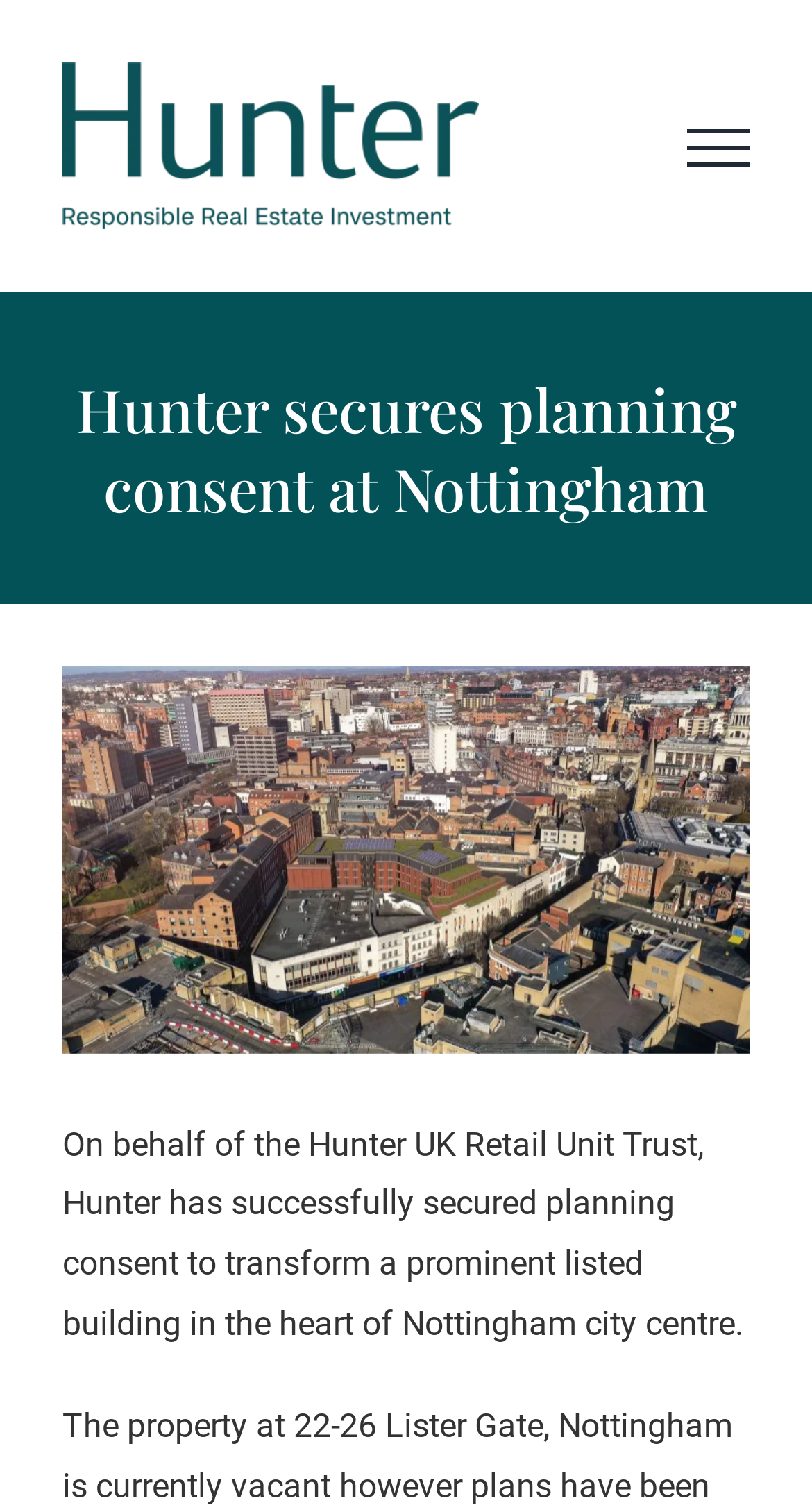Find the primary header on the webpage and provide its text.

Hunter secures planning consent at Nottingham